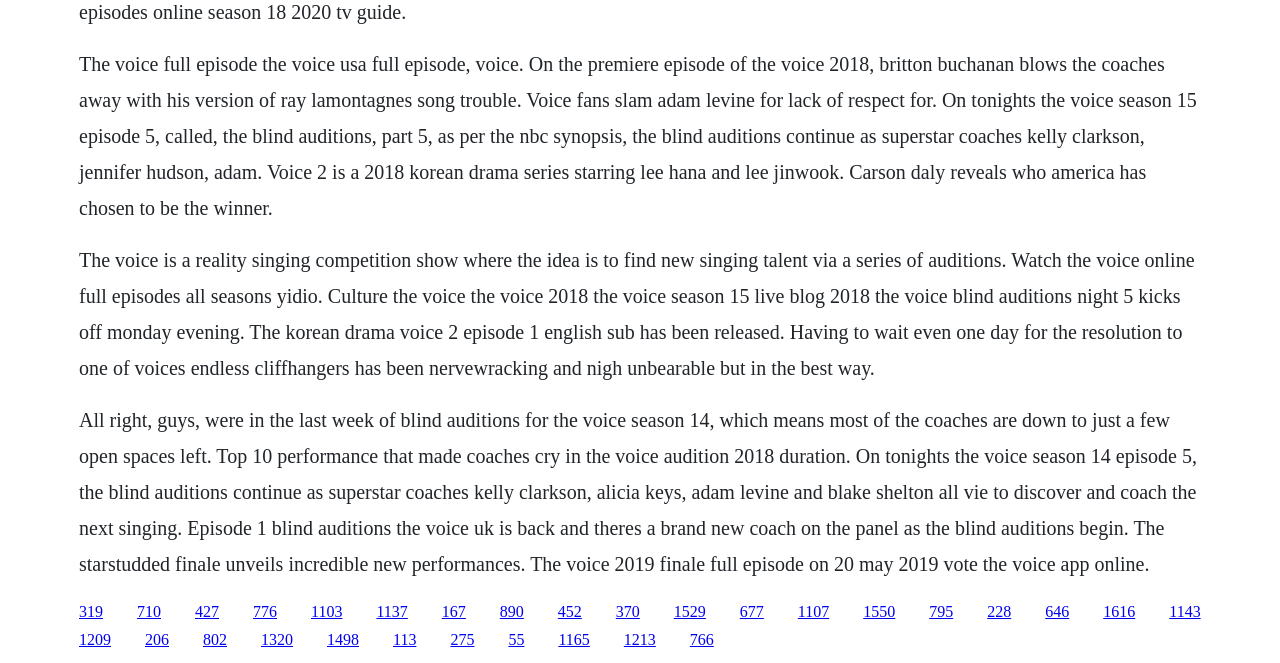Locate the bounding box coordinates of the element that should be clicked to execute the following instruction: "Explore the article about The Voice season 14 episode 5".

[0.436, 0.909, 0.455, 0.935]